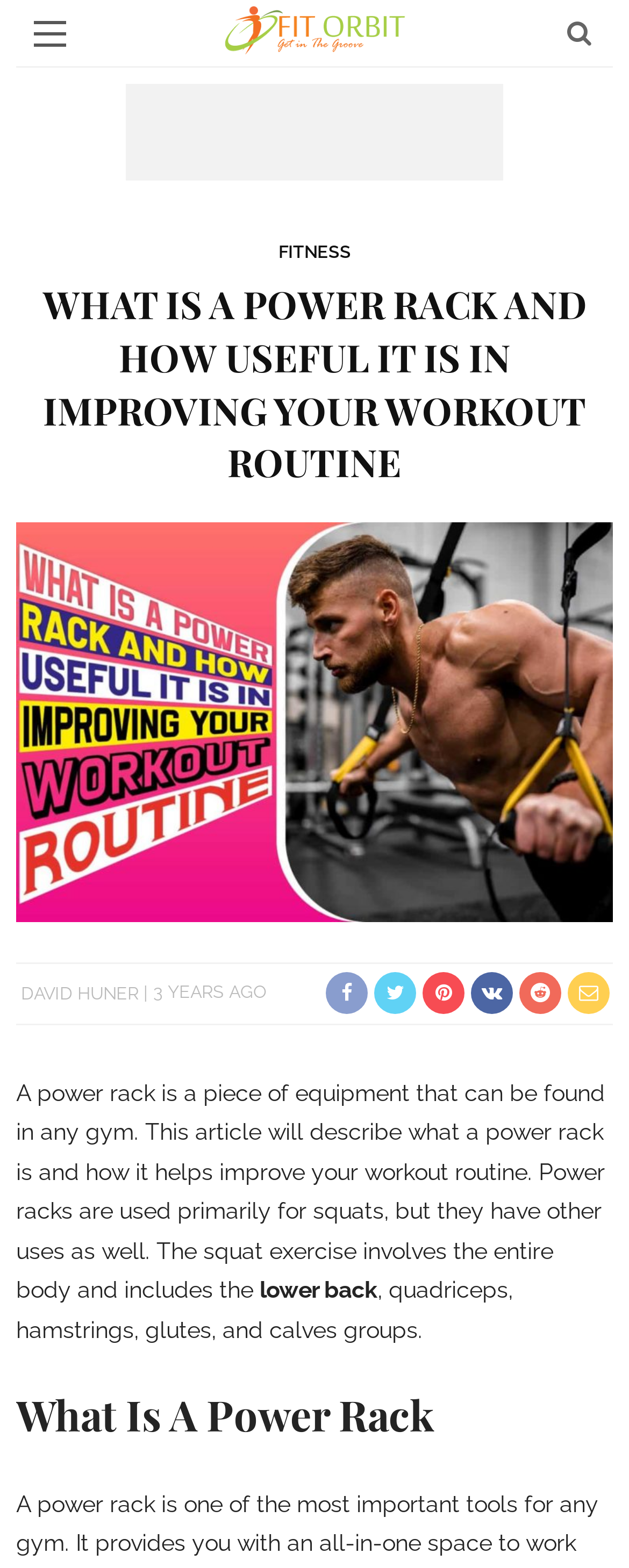Give a succinct answer to this question in a single word or phrase: 
What exercise does a power rack primarily help with?

Squats